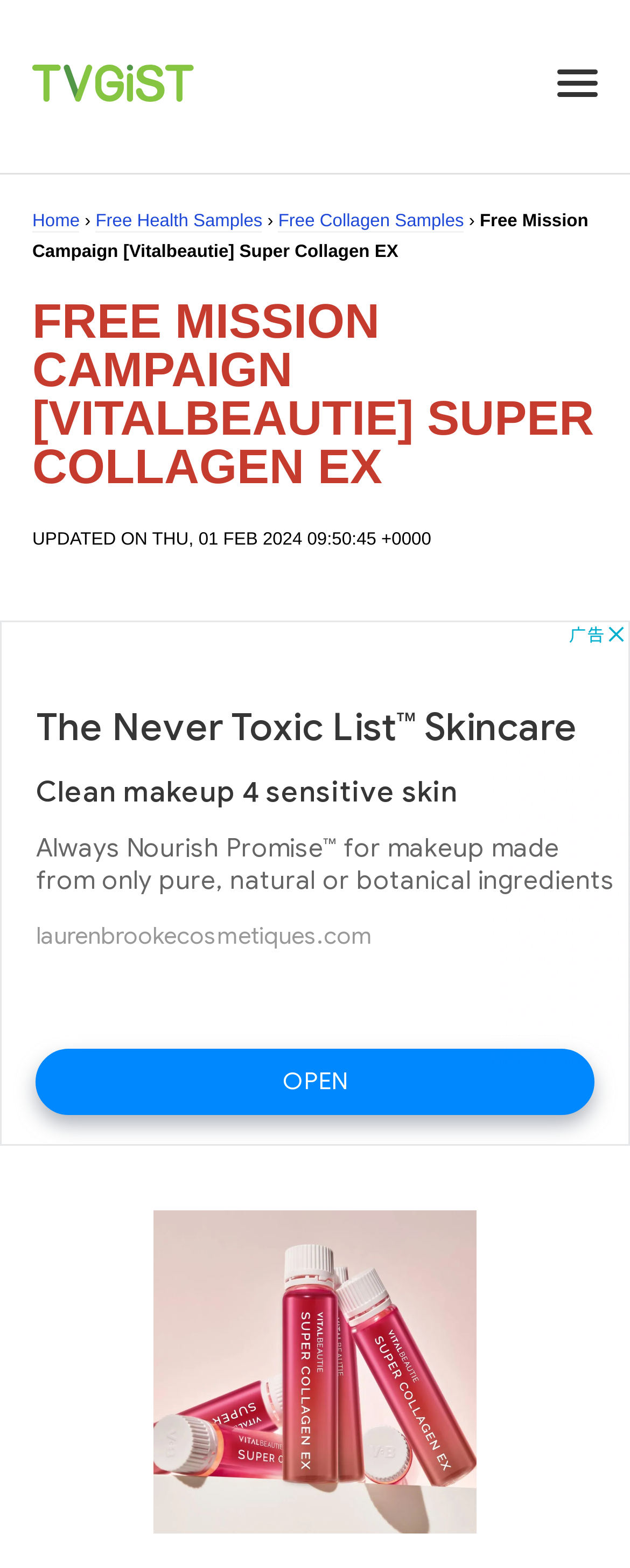What is the date of the last update?
Please provide a full and detailed response to the question.

I found the date of the last update by looking at the 'UPDATED ON' section, which is located below the main heading. The exact date is specified as 'Feb. 1, 2024, 9:50 a.m.'.